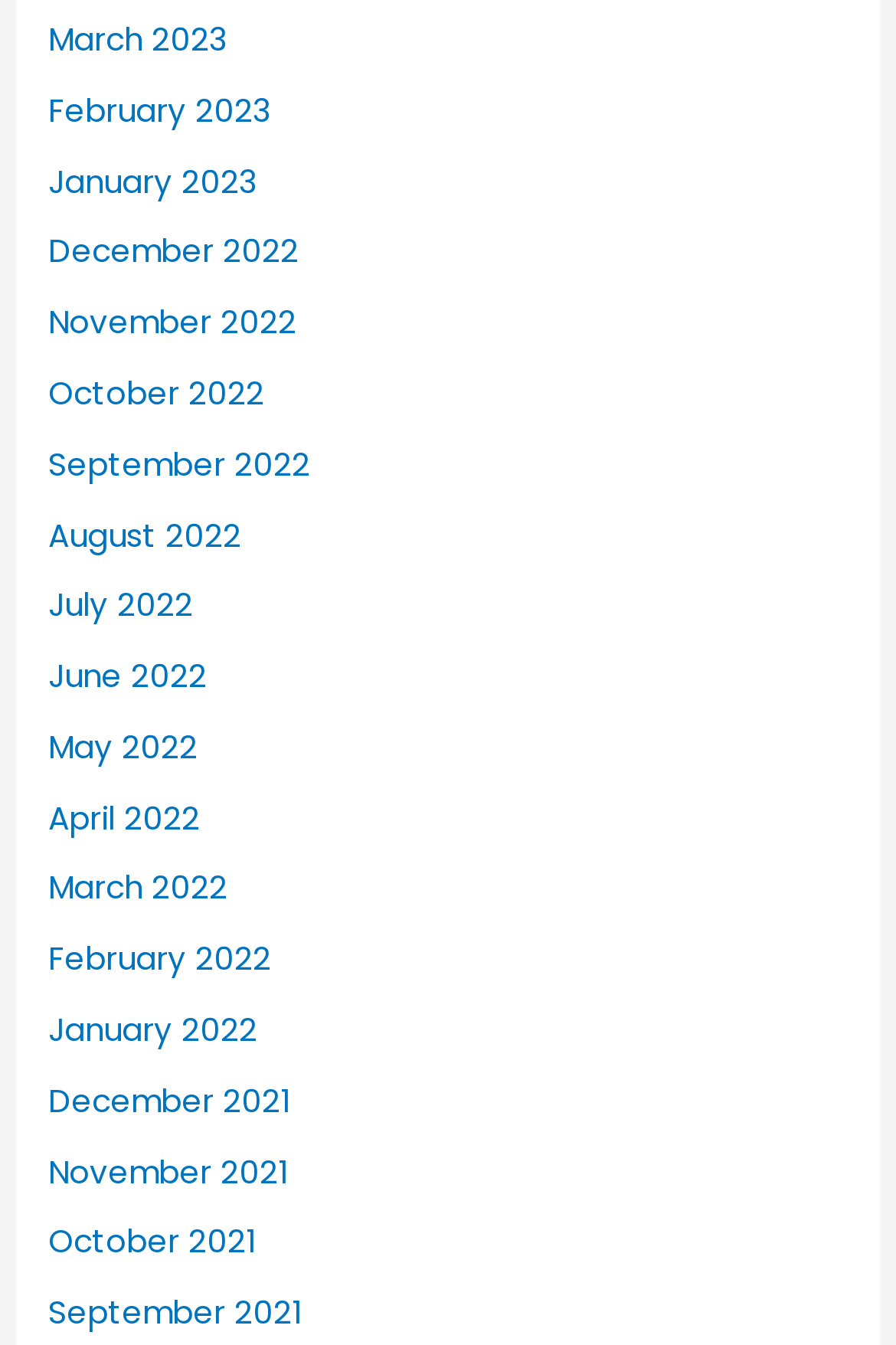Identify the bounding box coordinates necessary to click and complete the given instruction: "browse January 2021".

[0.054, 0.75, 0.287, 0.782]